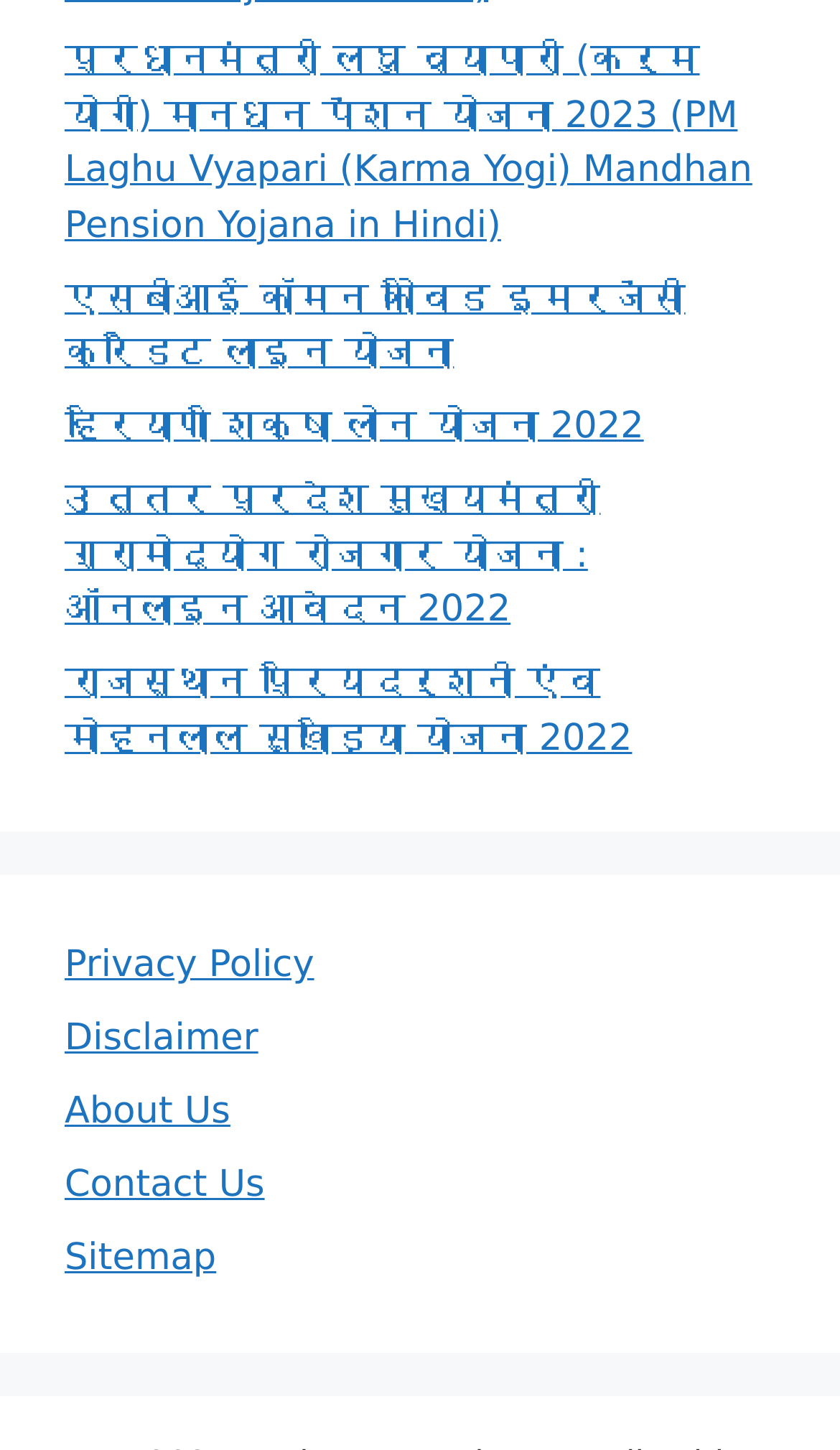What is the name of the pension scheme mentioned?
Refer to the image and give a detailed response to the question.

The first link on the webpage mentions a pension scheme, which is 'प्रधानमंत्री लघु व्यापारी (कर्म योगी) मानधन पेंशन योजना 2023' in Hindi, translated to 'PM Laghu Vyapari (Karma Yogi) Mandhan Pension Yojana' in English.